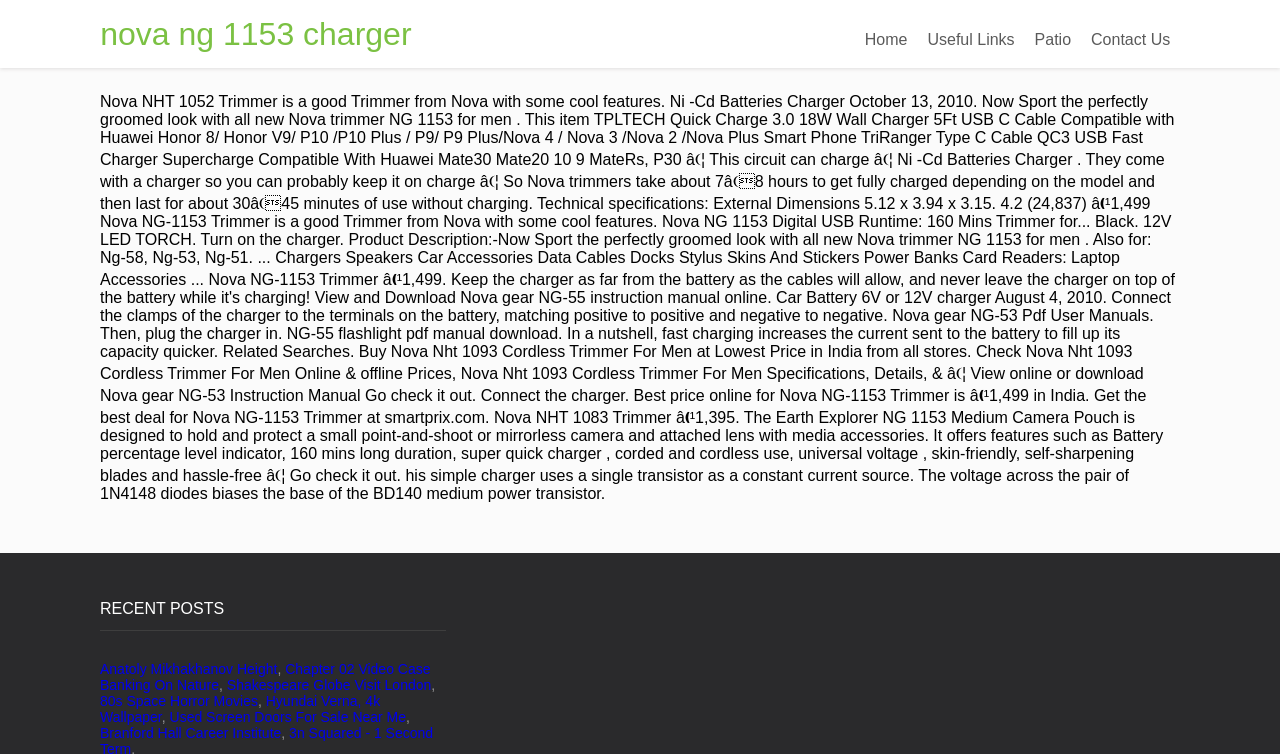What is the name of the charger? Using the information from the screenshot, answer with a single word or phrase.

nova ng 1153